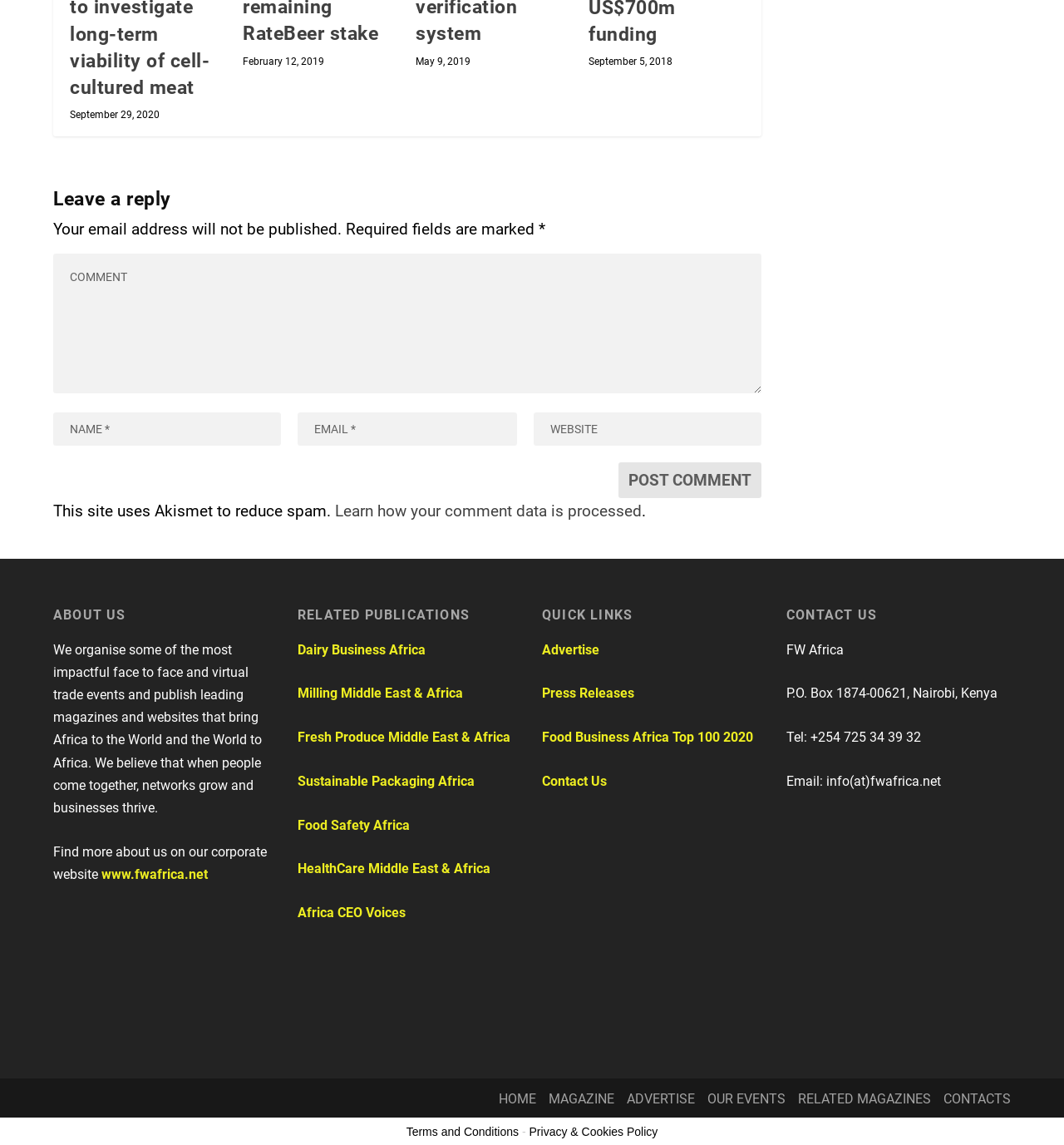What is the company's contact information?
Please describe in detail the information shown in the image to answer the question.

The webpage provides contact information for the company, including a physical address, phone number, and email address. The physical address is P.O. Box 1874-00621, Nairobi, Kenya.